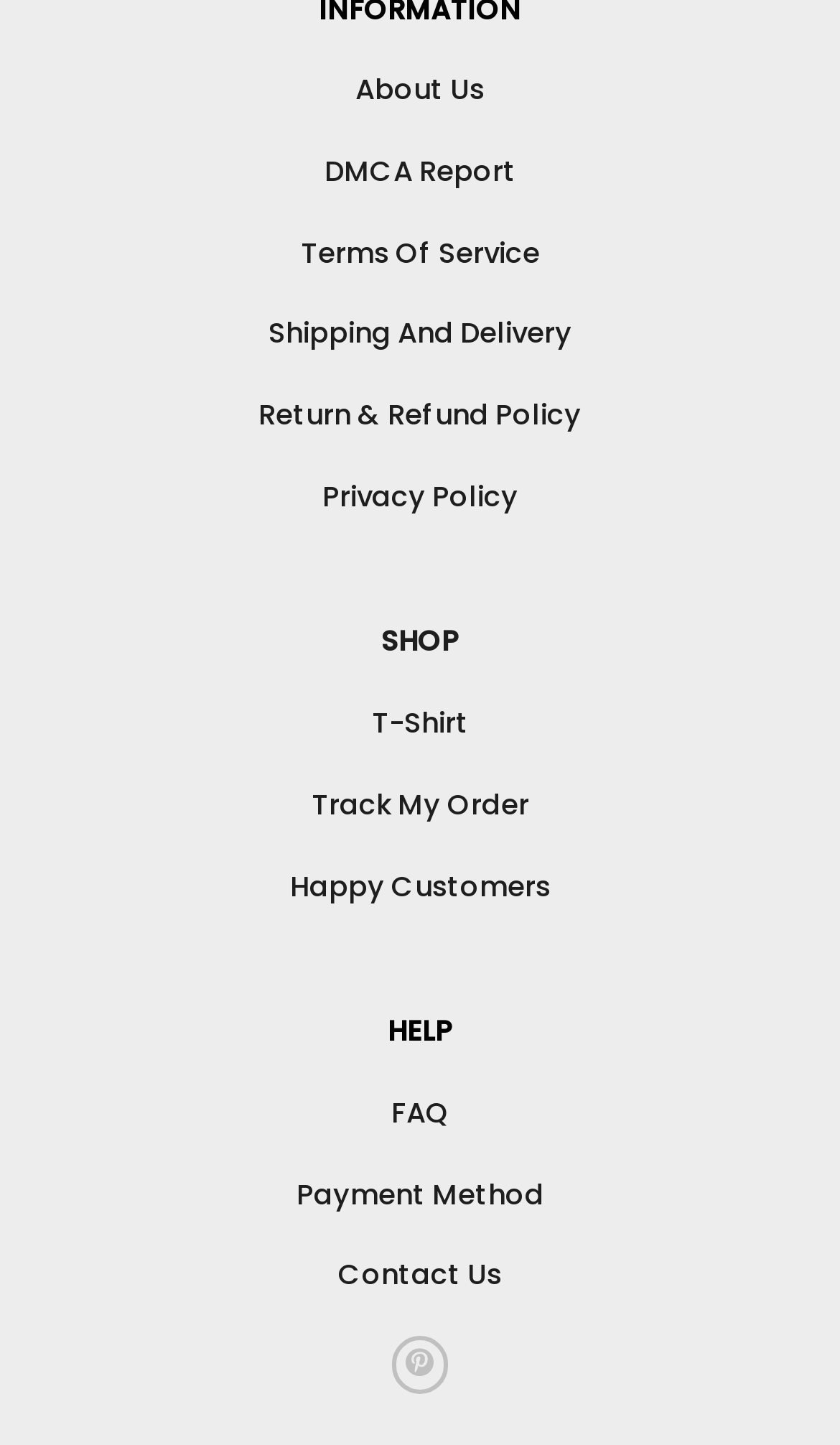How many main sections are there in the top navigation menu?
Answer the question with just one word or phrase using the image.

2